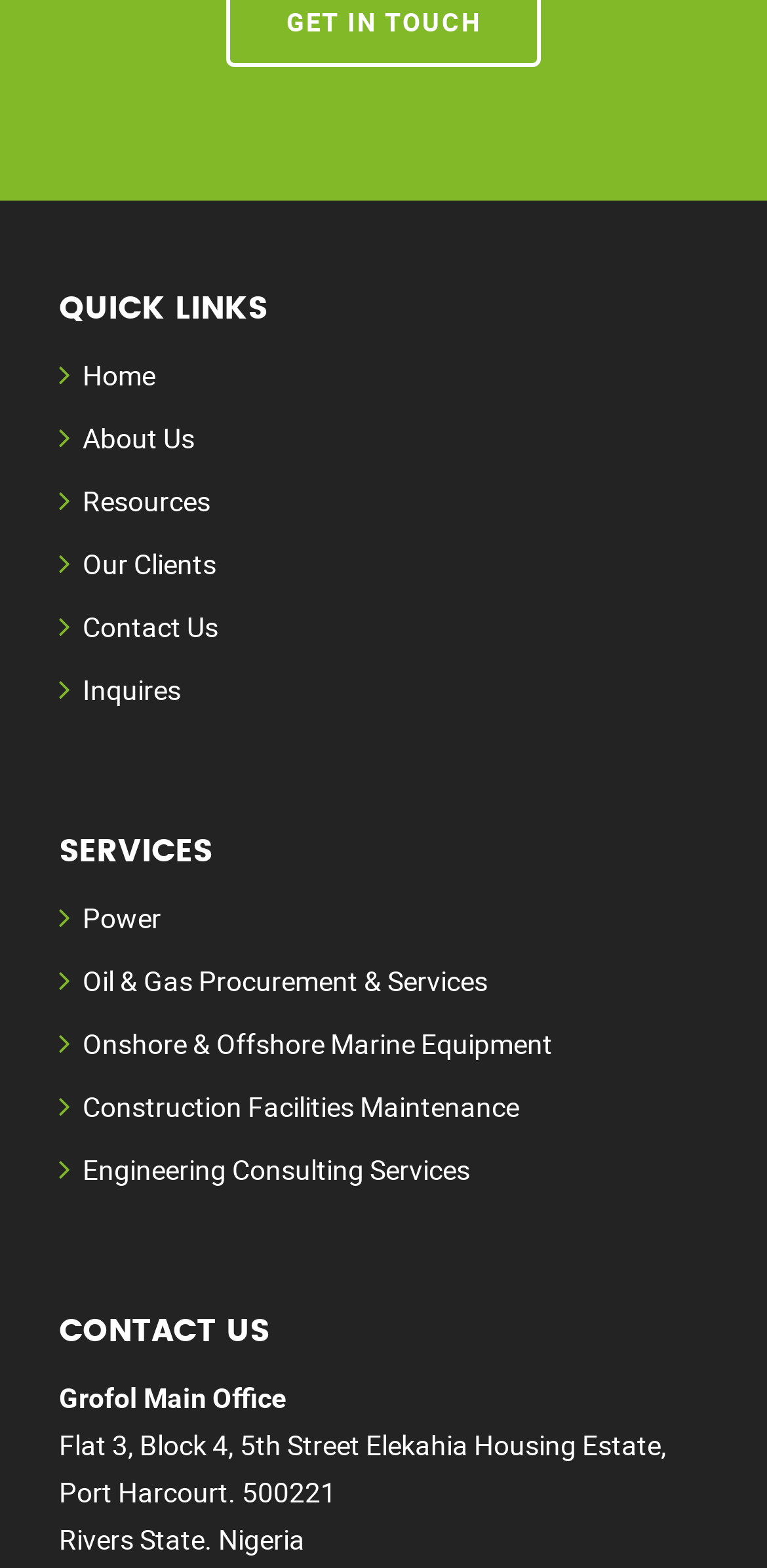Kindly respond to the following question with a single word or a brief phrase: 
What is the address of Grofol Main Office?

Flat 3, Block 4, 5th Street Elekahia Housing Estate, Port Harcourt. 500221